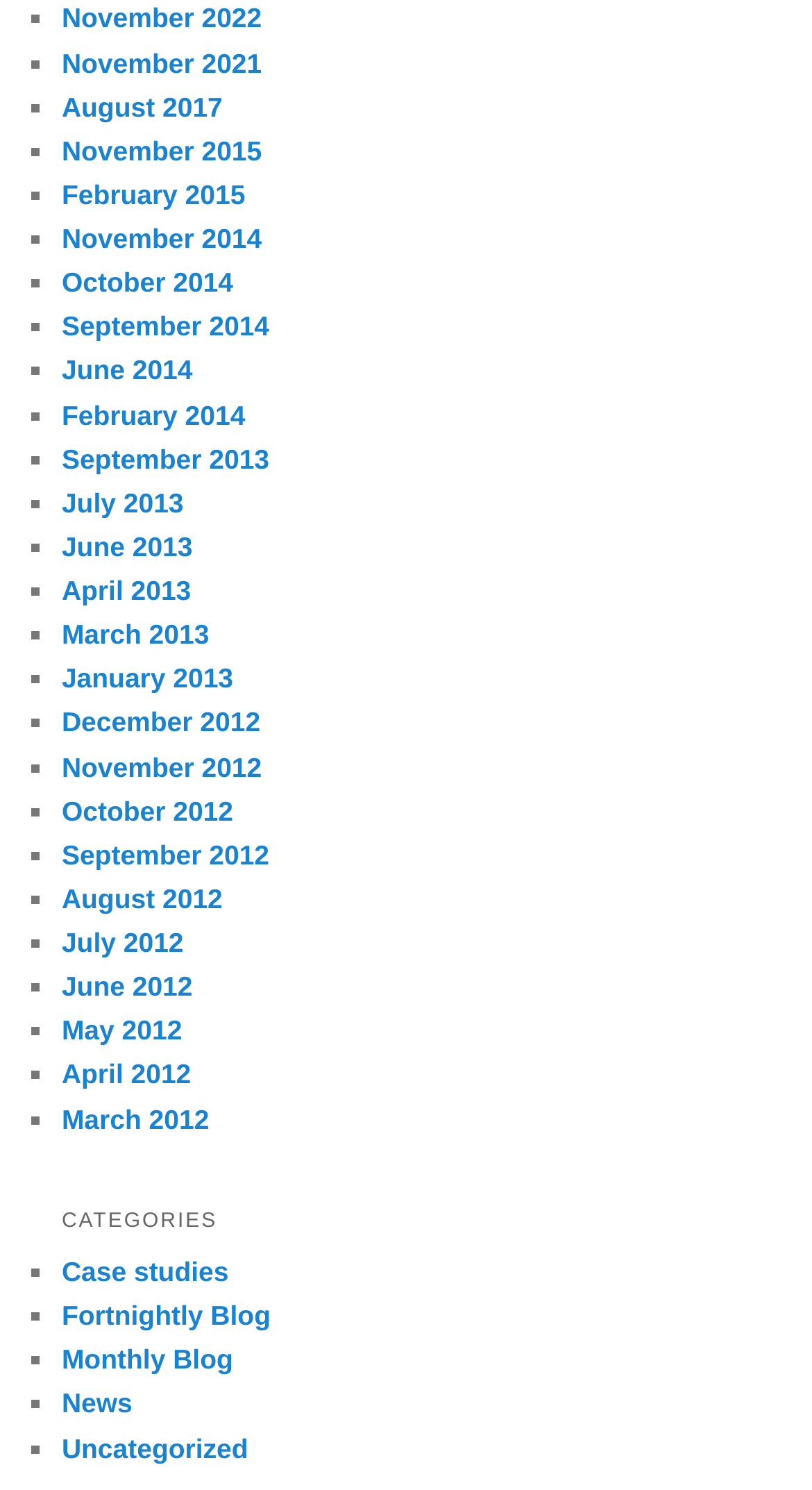Given the following UI element description: "News", find the bounding box coordinates in the webpage screenshot.

[0.076, 0.932, 0.163, 0.953]